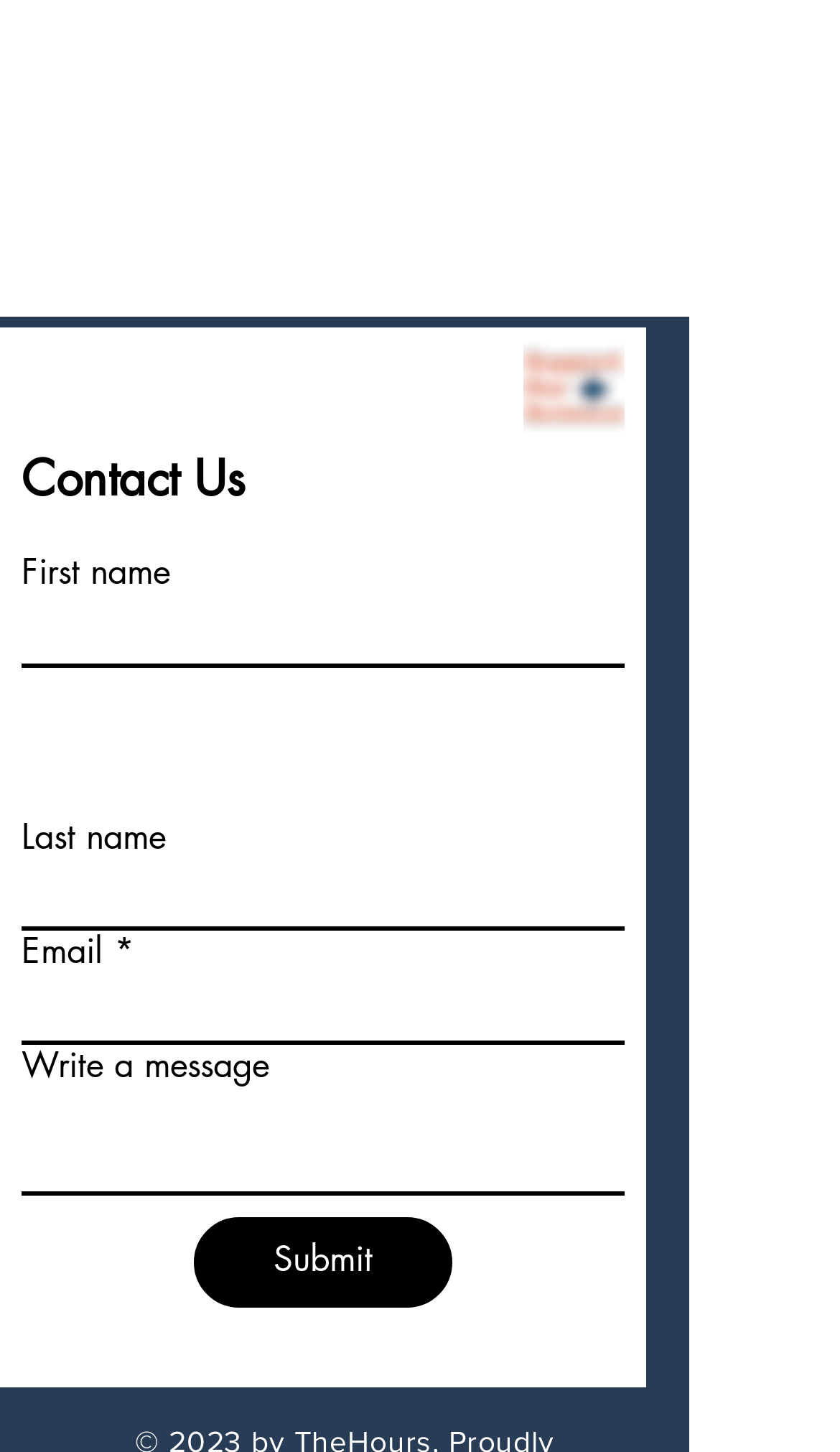What is the purpose of the button at the bottom?
Using the image, provide a detailed and thorough answer to the question.

I looked at the button element at the bottom of the page, which says 'Submit', and considering the context of the form fields above it, I infer that the purpose of the button is to submit a message.